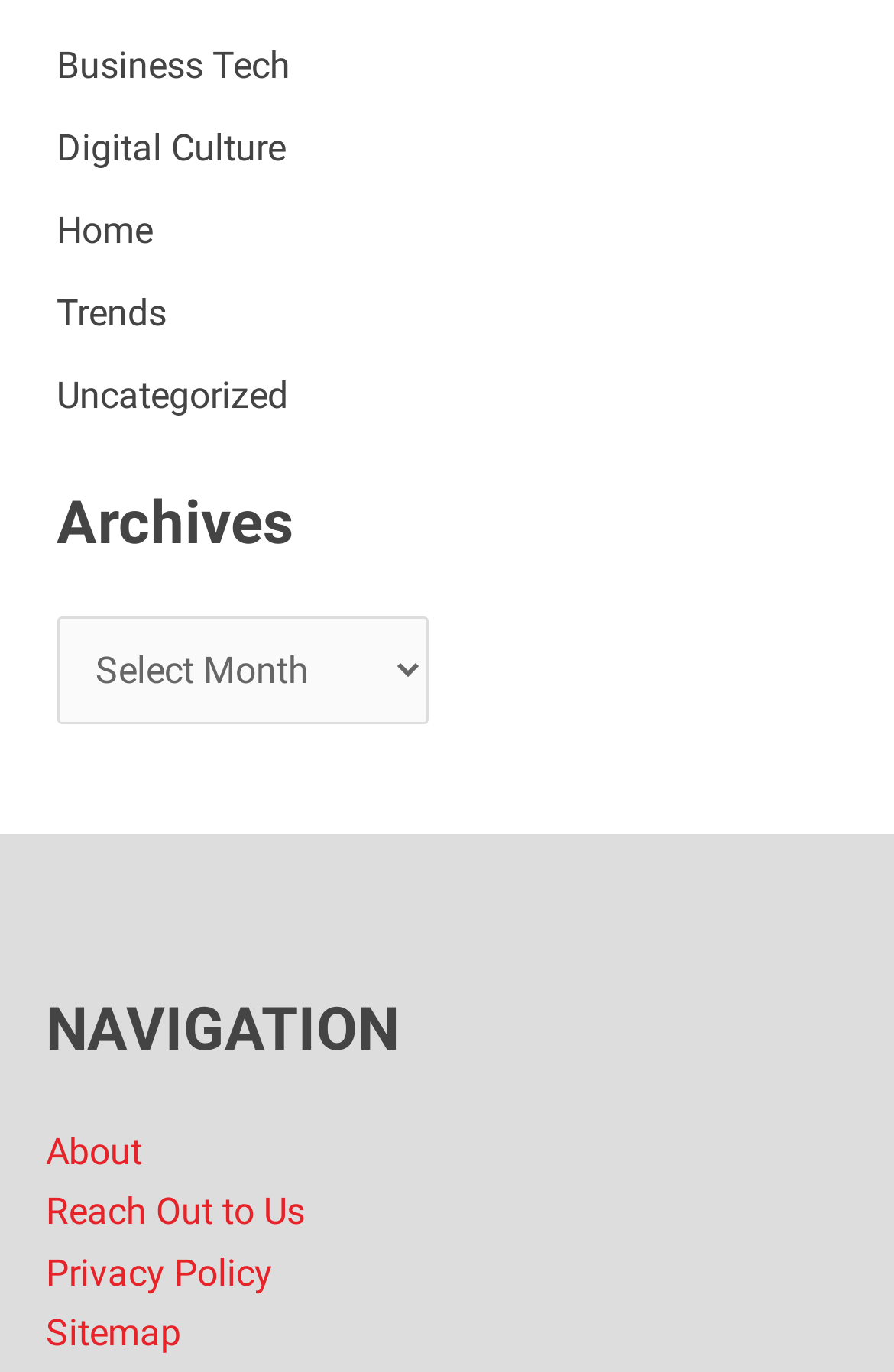Please locate the bounding box coordinates for the element that should be clicked to achieve the following instruction: "go to Trends page". Ensure the coordinates are given as four float numbers between 0 and 1, i.e., [left, top, right, bottom].

[0.063, 0.212, 0.186, 0.244]